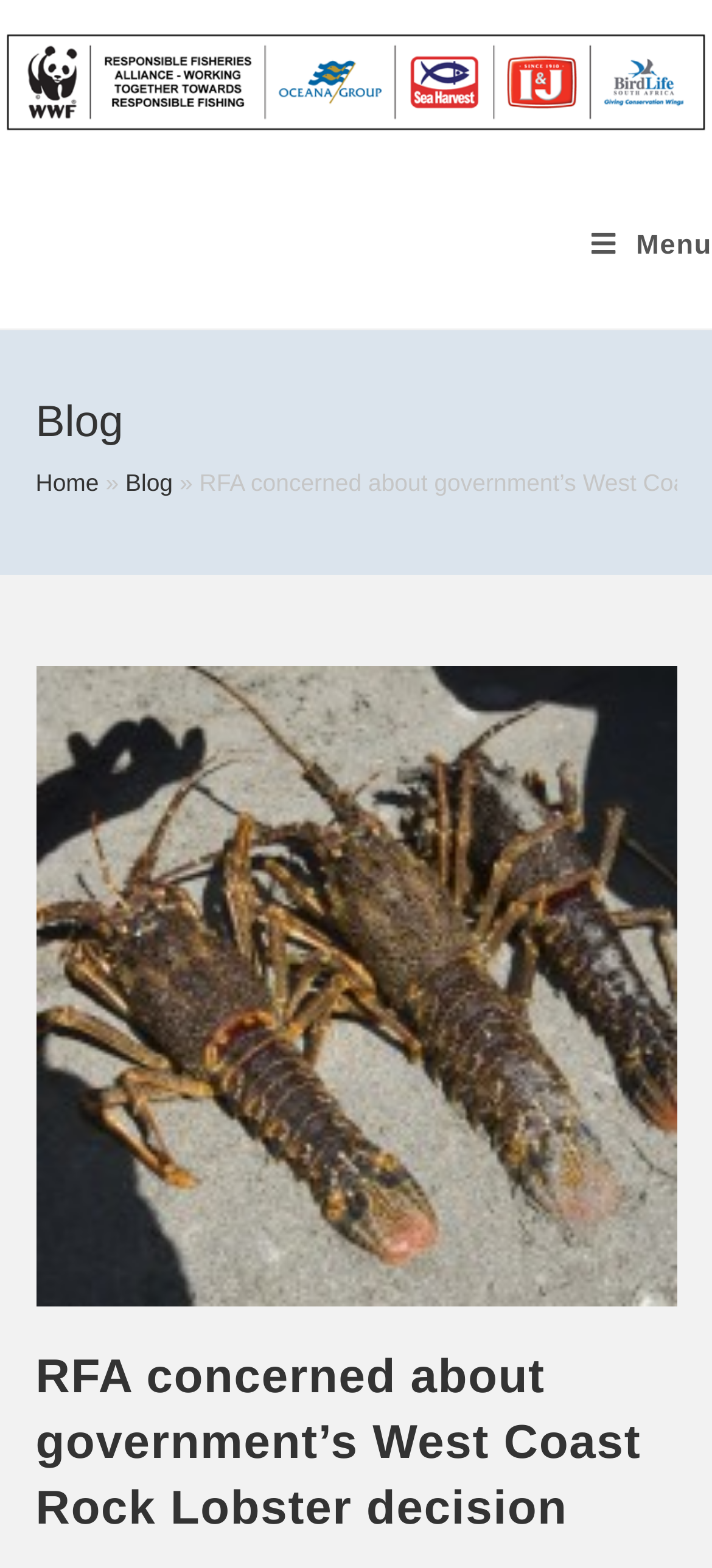Identify the bounding box for the UI element that is described as follows: "Blog".

[0.176, 0.299, 0.243, 0.316]